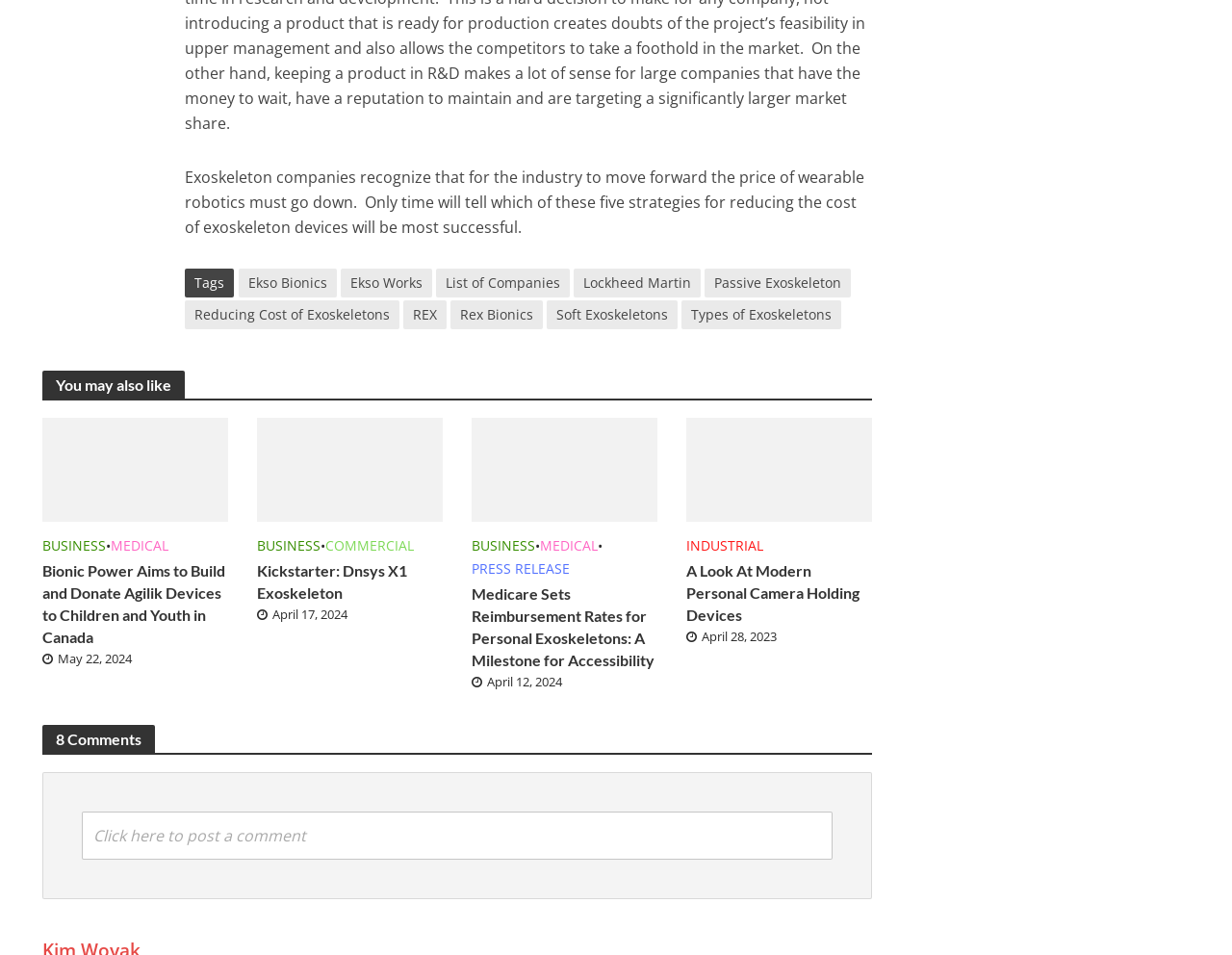Mark the bounding box of the element that matches the following description: "Reducing Cost of Exoskeletons".

[0.15, 0.315, 0.324, 0.345]